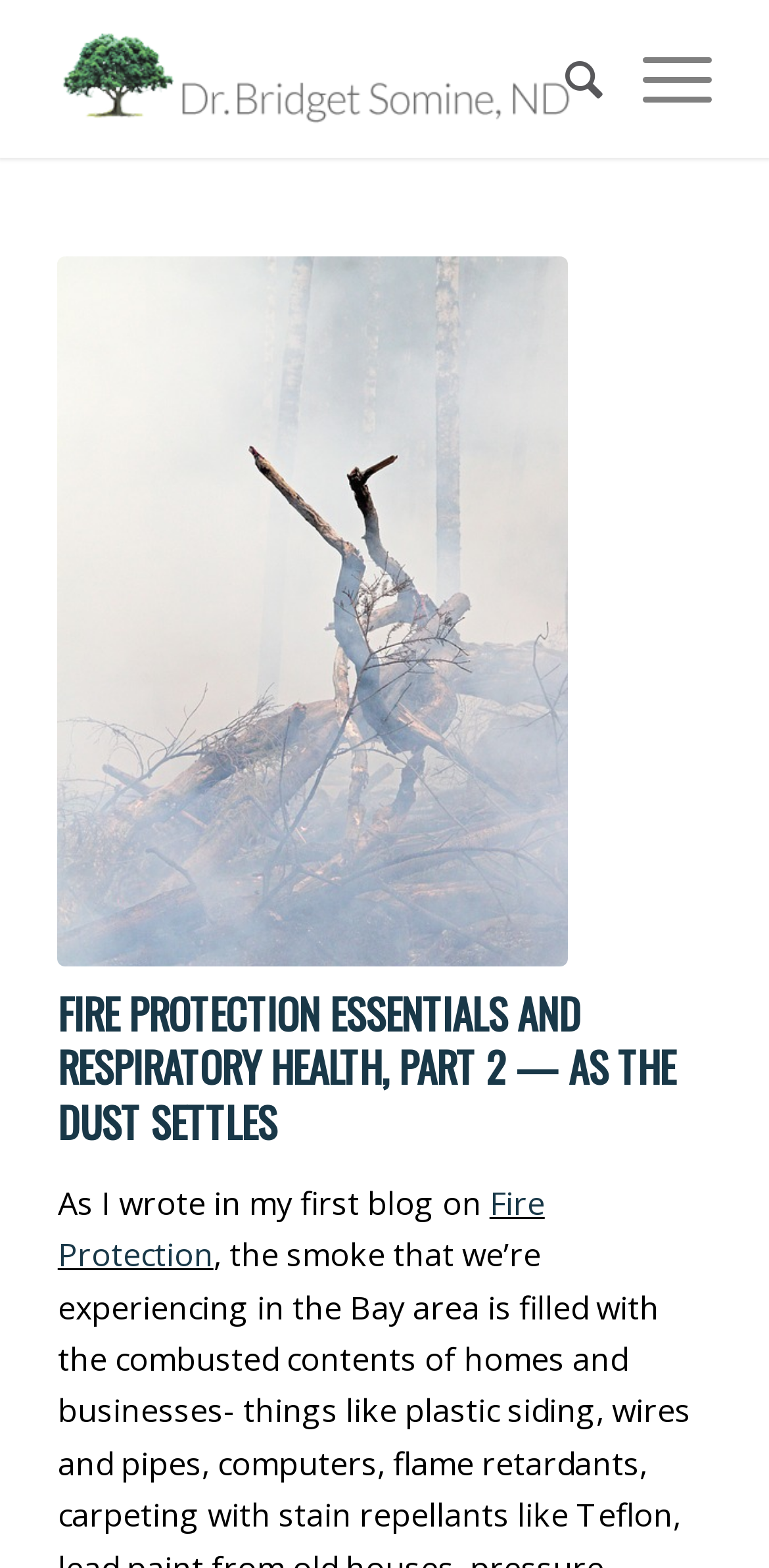Detail the webpage's structure and highlights in your description.

The webpage is about fire protection and respiratory health, with a focus on the Bay area. At the top left of the page, there is a logo or image of Dr. Bridget Grusecki-Somine, ND, which is also a link. Next to it, there are two menu items, "Search" and "Menu", which are located at the top right of the page. 

Below the menu items, there is a large image that takes up most of the width of the page, likely a picture related to forest fires. Above the image, there is a header that spans the width of the page, with the title "FIRE PROTECTION ESSENTIALS AND RESPIRATORY HEALTH, PART 2 — AS THE DUST SETTLES" in a prominent font.

Below the image, there is a block of text that starts with "As I wrote in my first blog on Fire Protection", which is a continuation of the title. The text is positioned at the top left of the lower section of the page. The phrase "Fire Protection" within the text is a link.